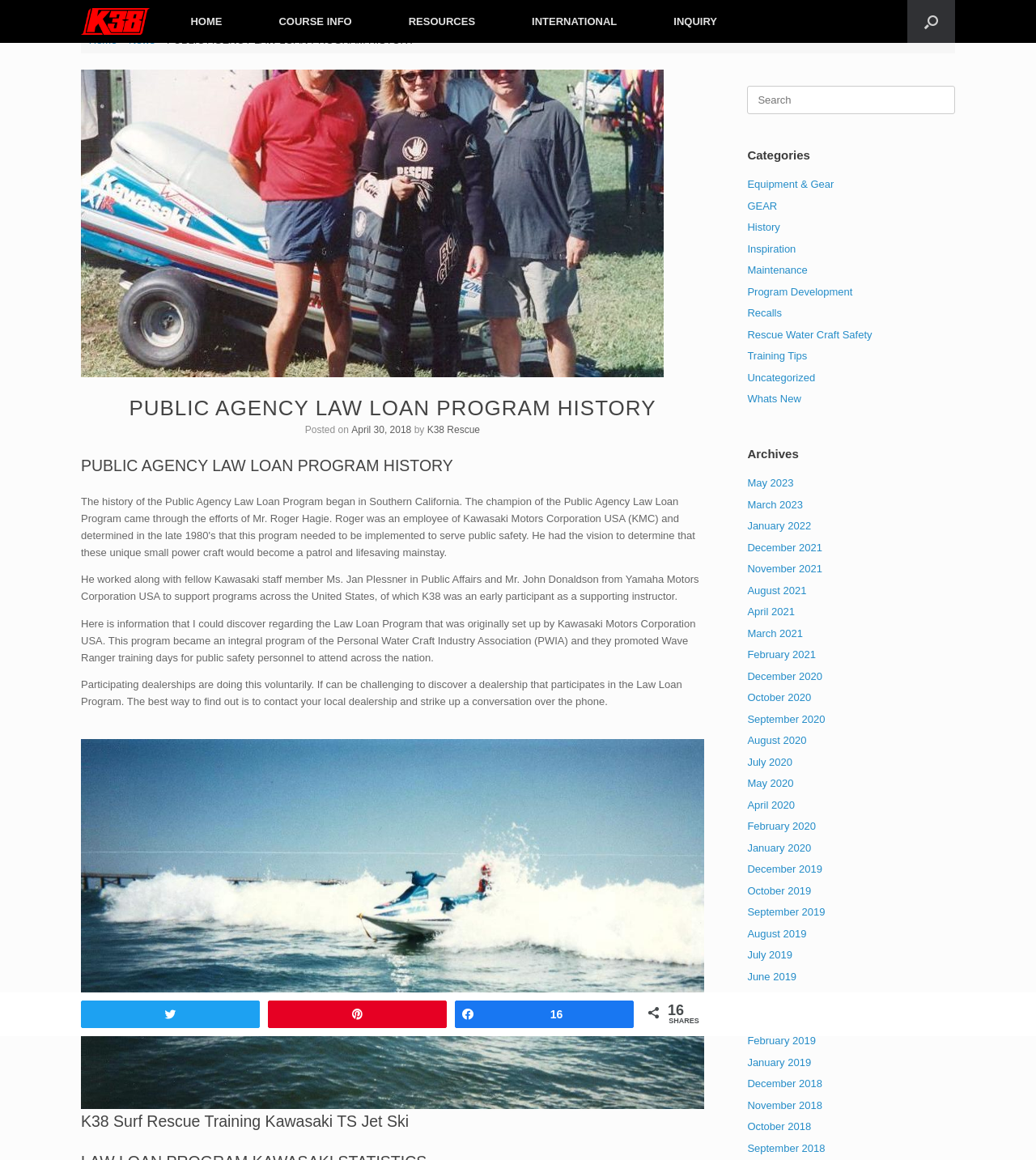Please specify the bounding box coordinates of the clickable region necessary for completing the following instruction: "Share on Twitter". The coordinates must consist of four float numbers between 0 and 1, i.e., [left, top, right, bottom].

[0.079, 0.863, 0.25, 0.884]